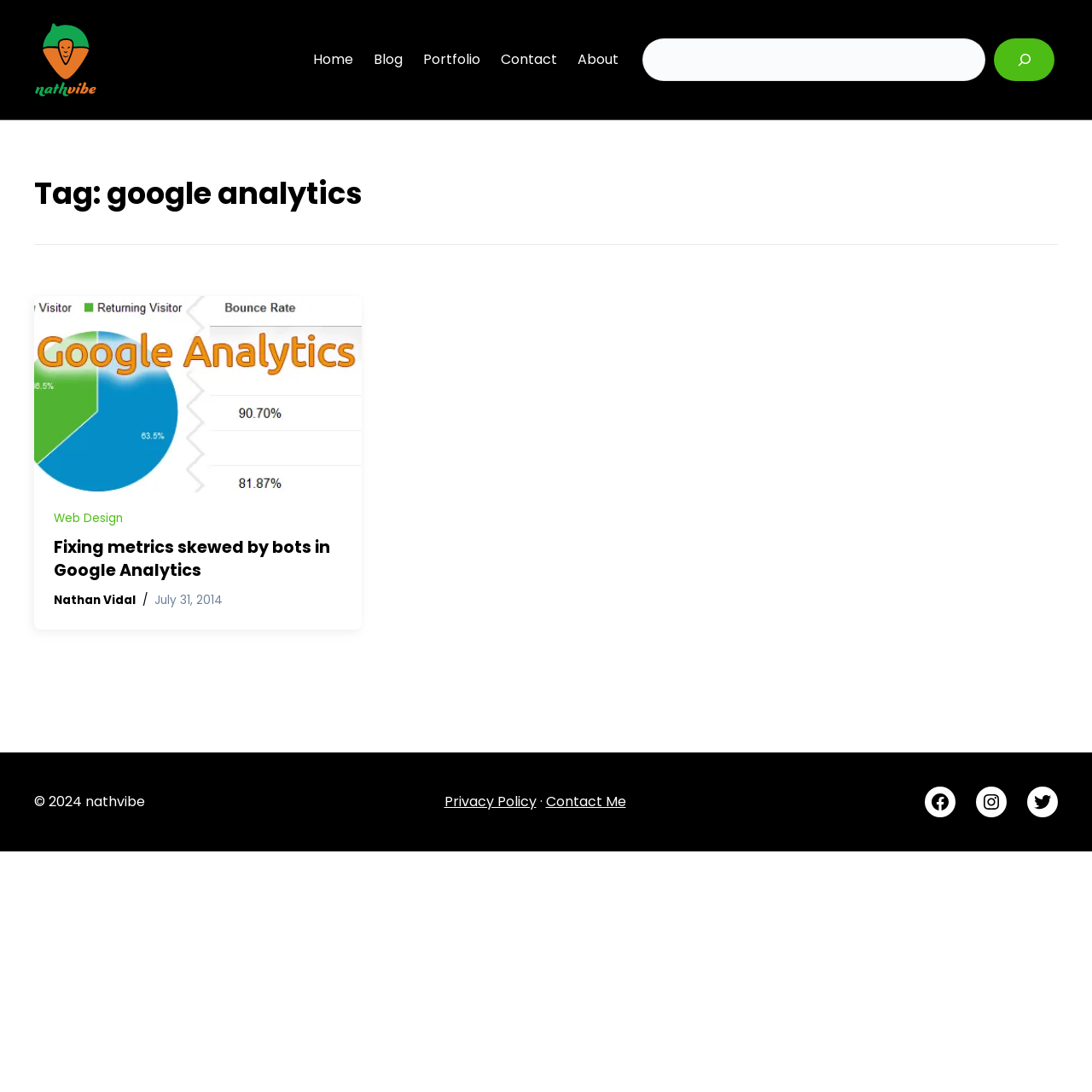Respond with a single word or phrase to the following question:
What is the author's name?

Nathan Vidal